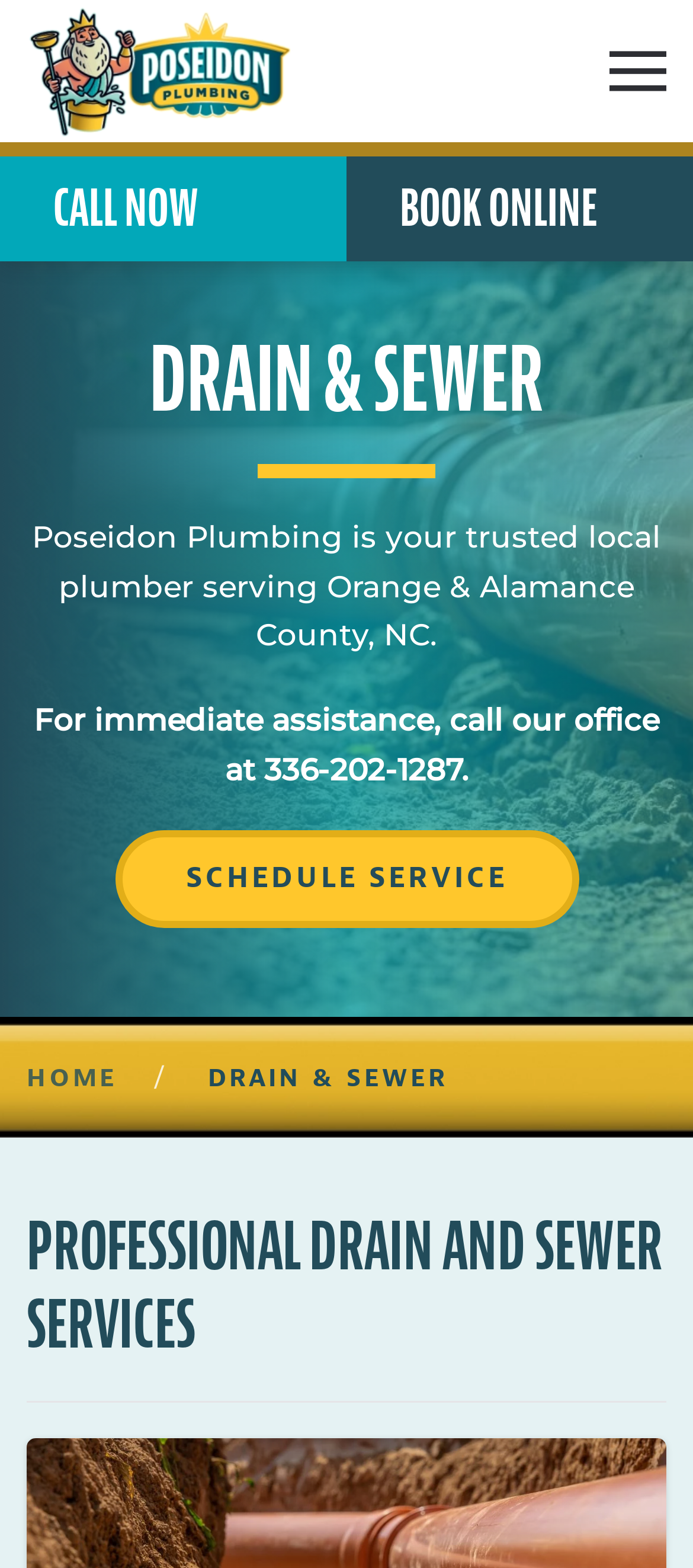Generate a thorough description of the webpage.

The webpage is about Poseidon Plumbing's drain and sewer services. At the top left, there is a link to skip to the main content, and next to it, a link to go back to the home page. On the top right, there is a button to open the menu, accompanied by a small image. Below these elements, there are two prominent calls-to-action: a "CALL NOW" link on the left and a "BOOK ONLINE" link on the right.

The main content area is divided into sections. The first section has a heading "DRAIN & SEWER" in large font, followed by a brief description of Poseidon Plumbing's services and their coverage area. Below this, there is a horizontal separator line. The next section has a paragraph of text providing additional information, including a phone number for immediate assistance.

Further down, there is a "SCHEDULE SERVICE" link, followed by a navigation breadcrumb section with links to the home page and the current "DRAIN & SEWER" page. The main heading "PROFESSIONAL DRAIN AND SEWER SERVICES" is located below the breadcrumb section, followed by another horizontal separator line.

At the bottom of the page, there are a few additional elements, including a static text "1714232534" and a small "×" symbol.